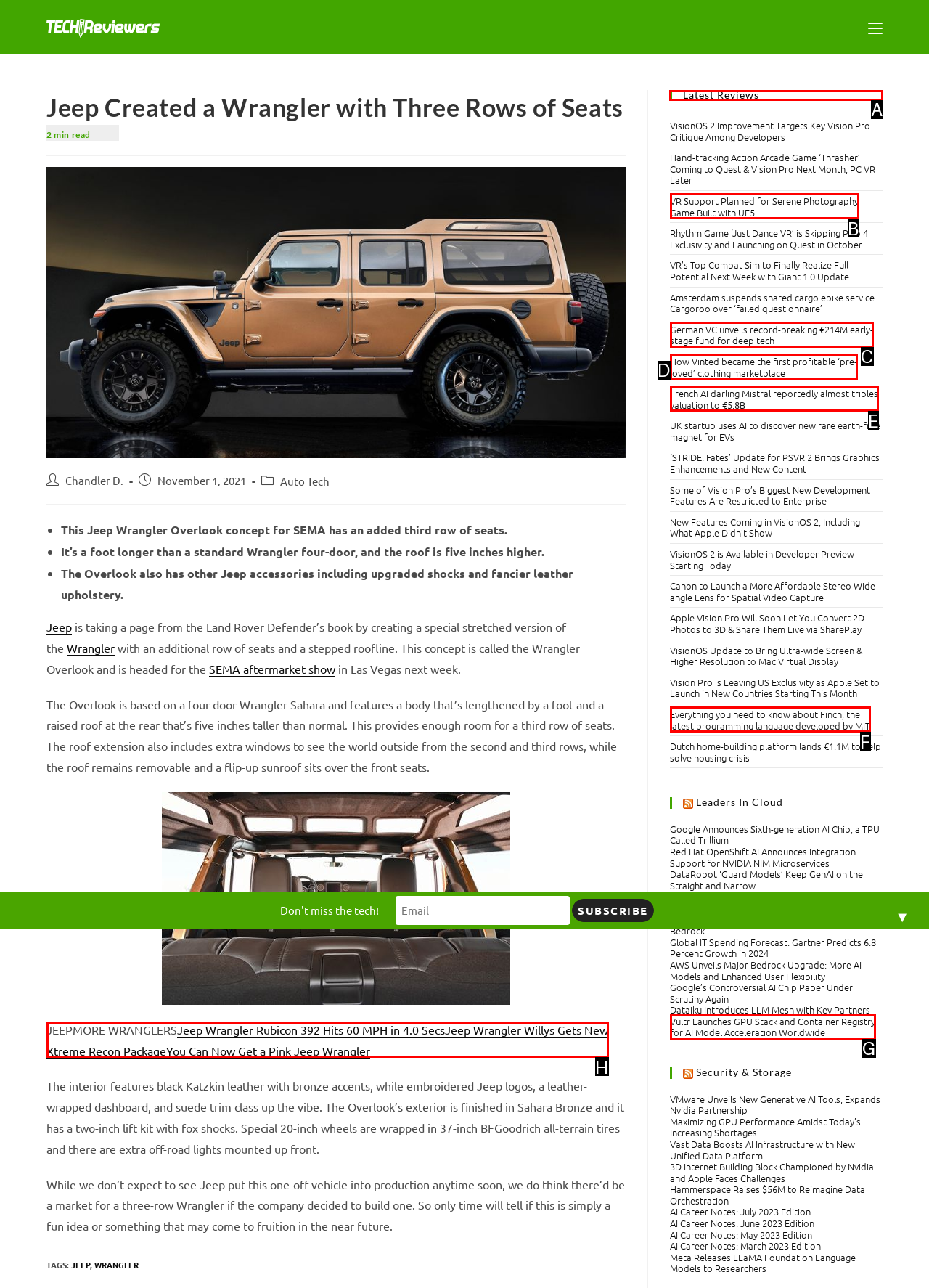Identify the correct UI element to click to follow this instruction: View the latest reviews
Respond with the letter of the appropriate choice from the displayed options.

A